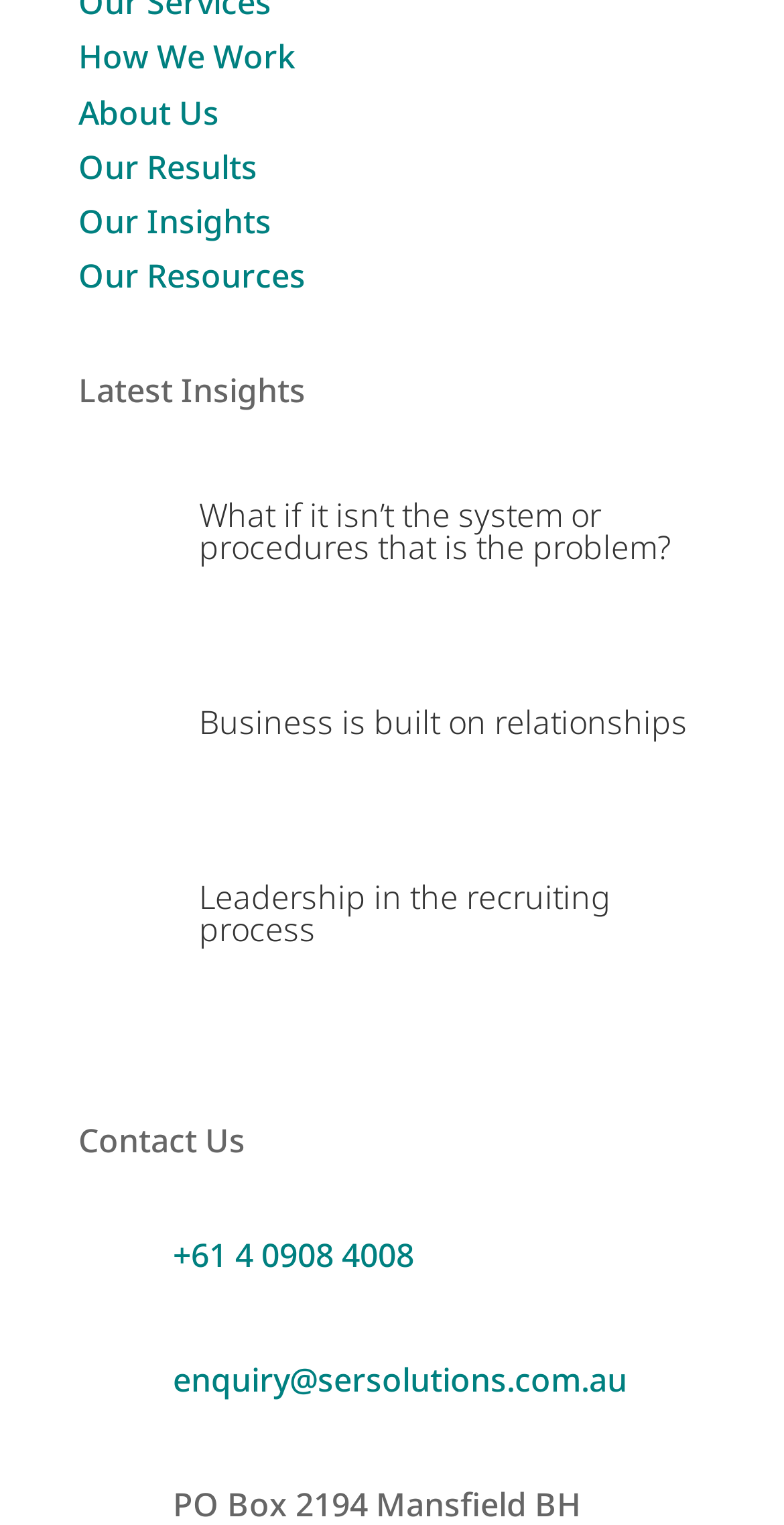How can users contact the organization?
Based on the image, give a concise answer in the form of a single word or short phrase.

Phone and email